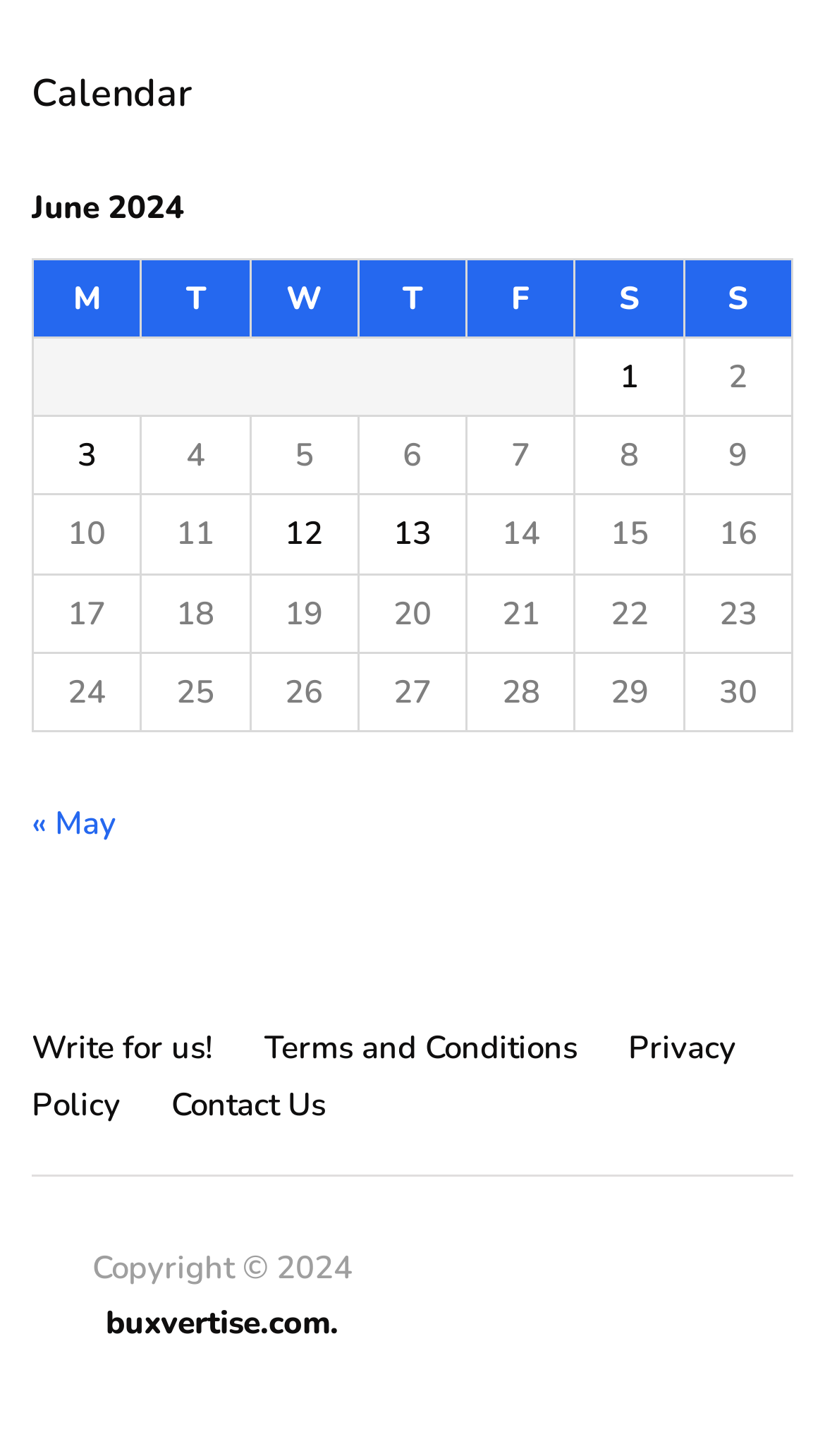Please identify the bounding box coordinates of the region to click in order to complete the task: "View posts published on June 12, 2024". The coordinates must be four float numbers between 0 and 1, specified as [left, top, right, bottom].

[0.317, 0.348, 0.42, 0.386]